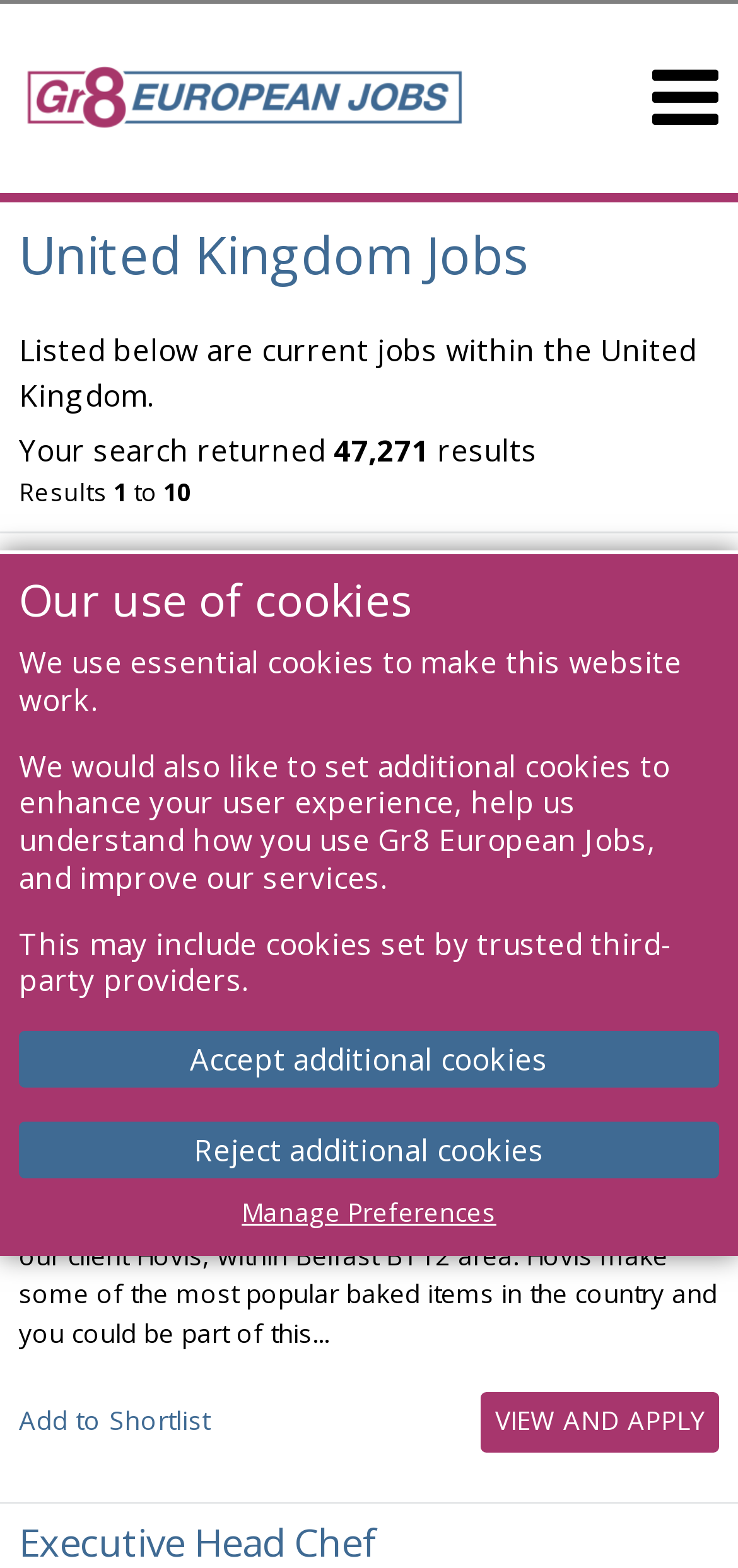Deliver a detailed narrative of the webpage's visual and textual elements.

The webpage is a job search platform focused on the United Kingdom. At the top, there is a heading "Our use of cookies" followed by a brief description of the website's cookie policy. Below this, there are two buttons to accept or reject additional cookies, as well as a link to manage preferences.

On the left side, there is a logo of "Gr8 European Jobs" with a link to the website's homepage. Below this, there is a heading "United Kingdom Jobs" followed by a brief description of the current job listings.

The main content of the webpage is a list of job postings, with each posting consisting of a heading with the job title, a description list with details such as location, salary, and posting date, and two links to add the job to a shortlist or view and apply for the job. There are at least three job postings on the page, with titles such as "Sous Chef", "Baker - Belfast", and "Executive Head Chef". Each posting has a brief description of the job and the company.

The job postings are arranged in a vertical list, with each posting taking up a significant portion of the page. The headings and links are prominently displayed, making it easy to navigate and find specific job postings.